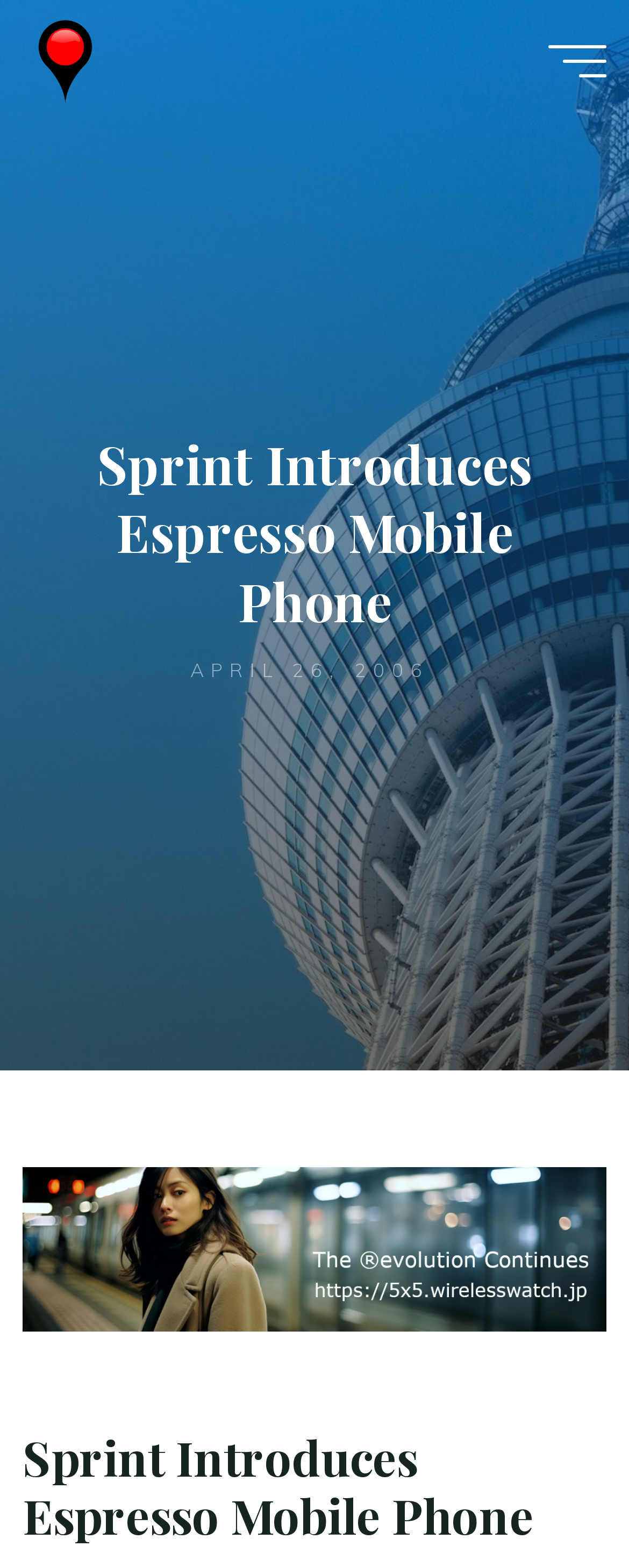Using the provided element description: "Wireless Watch Japan", identify the bounding box coordinates. The coordinates should be four floats between 0 and 1 in the order [left, top, right, bottom].

[0.19, 0.042, 0.404, 0.172]